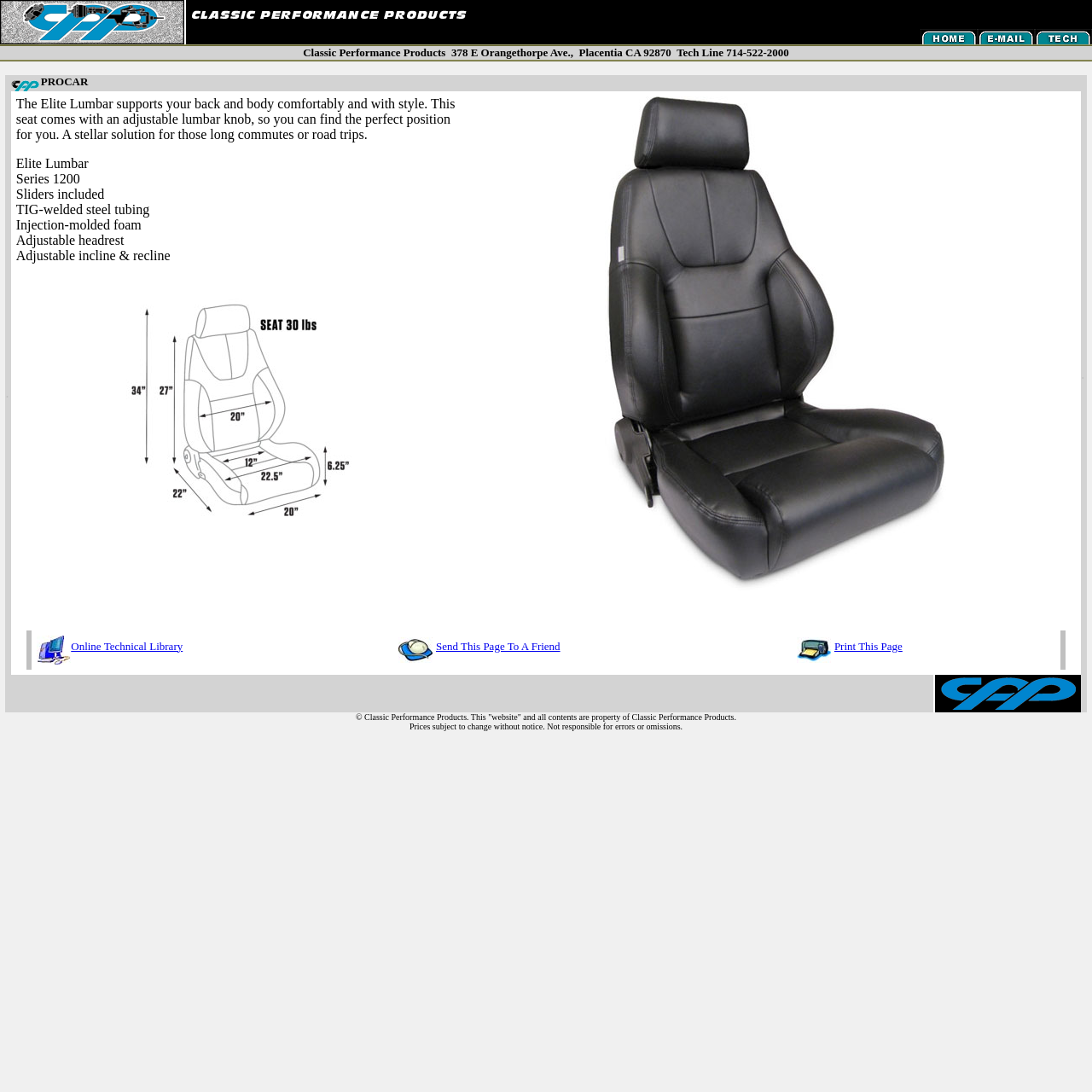What is the product series?
Answer the question with a detailed and thorough explanation.

I found the product series 'Elite Lumbar Series 1200' in the LayoutTableCell element with the text 'The Elite Lumbar supports your back and body comfortably and with style. This seat comes with an adjustable lumbar knob, so you can find the perfect position for you. A stellar solution for those long commutes or road trips. Elite Lumbar Series 1200 Sliders included TIG-welded steel tubing Injection-molded foam Adjustable headrest Adjustable incline & recline'.